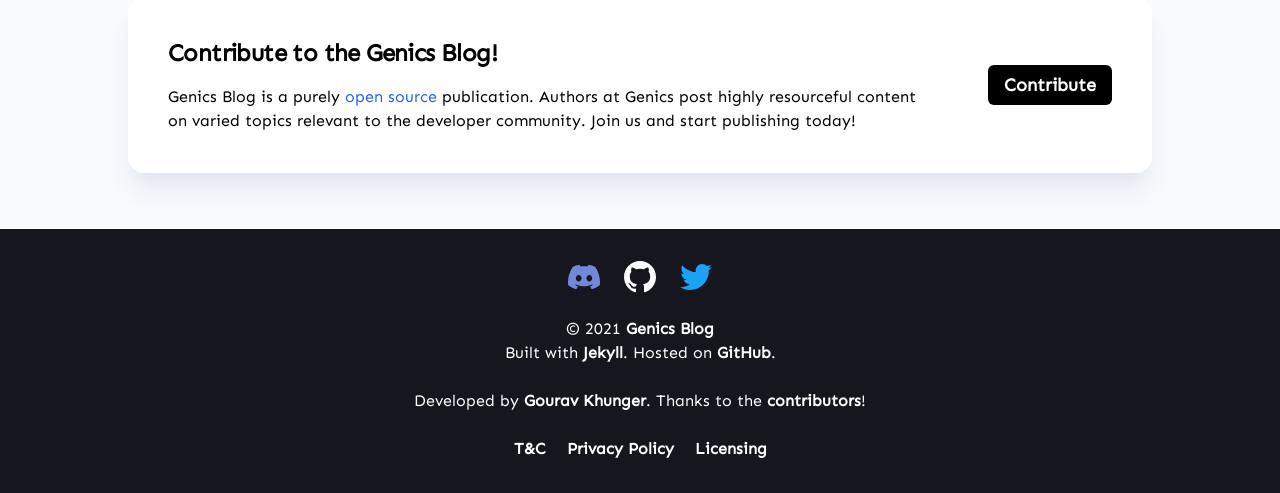Could you highlight the region that needs to be clicked to execute the instruction: "Join Genics Blog's Discord server"?

[0.444, 0.528, 0.469, 0.593]